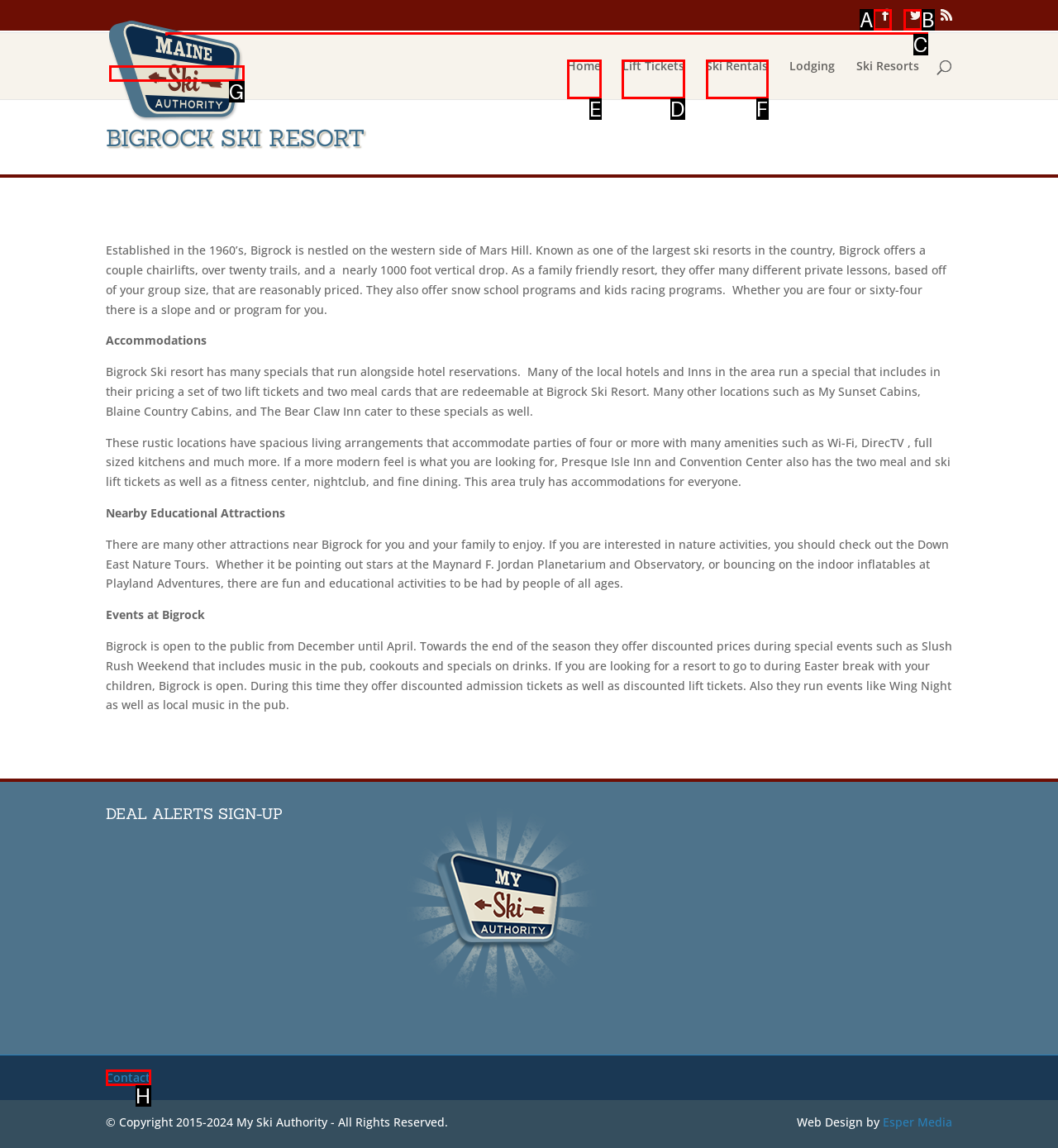Which UI element should you click on to achieve the following task: Check Lift Tickets? Provide the letter of the correct option.

D